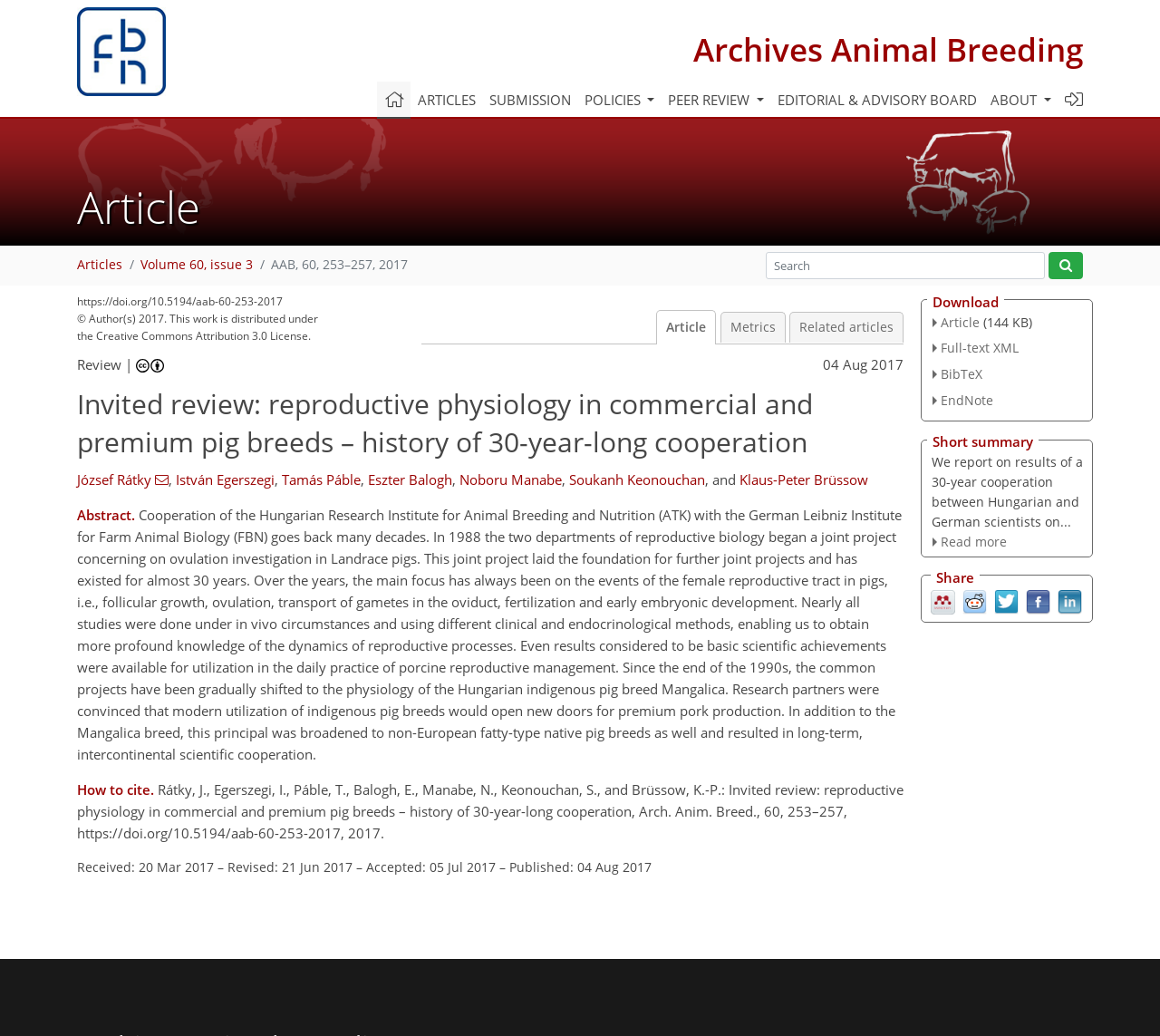What is the topic of the article?
Analyze the screenshot and provide a detailed answer to the question.

I found the answer by reading the title of the article 'Invited review: reproductive physiology in commercial and premium pig breeds – history of 30-year-long cooperation' and the abstract which discusses the cooperation between Hungarian and German scientists on reproductive physiology in pigs.